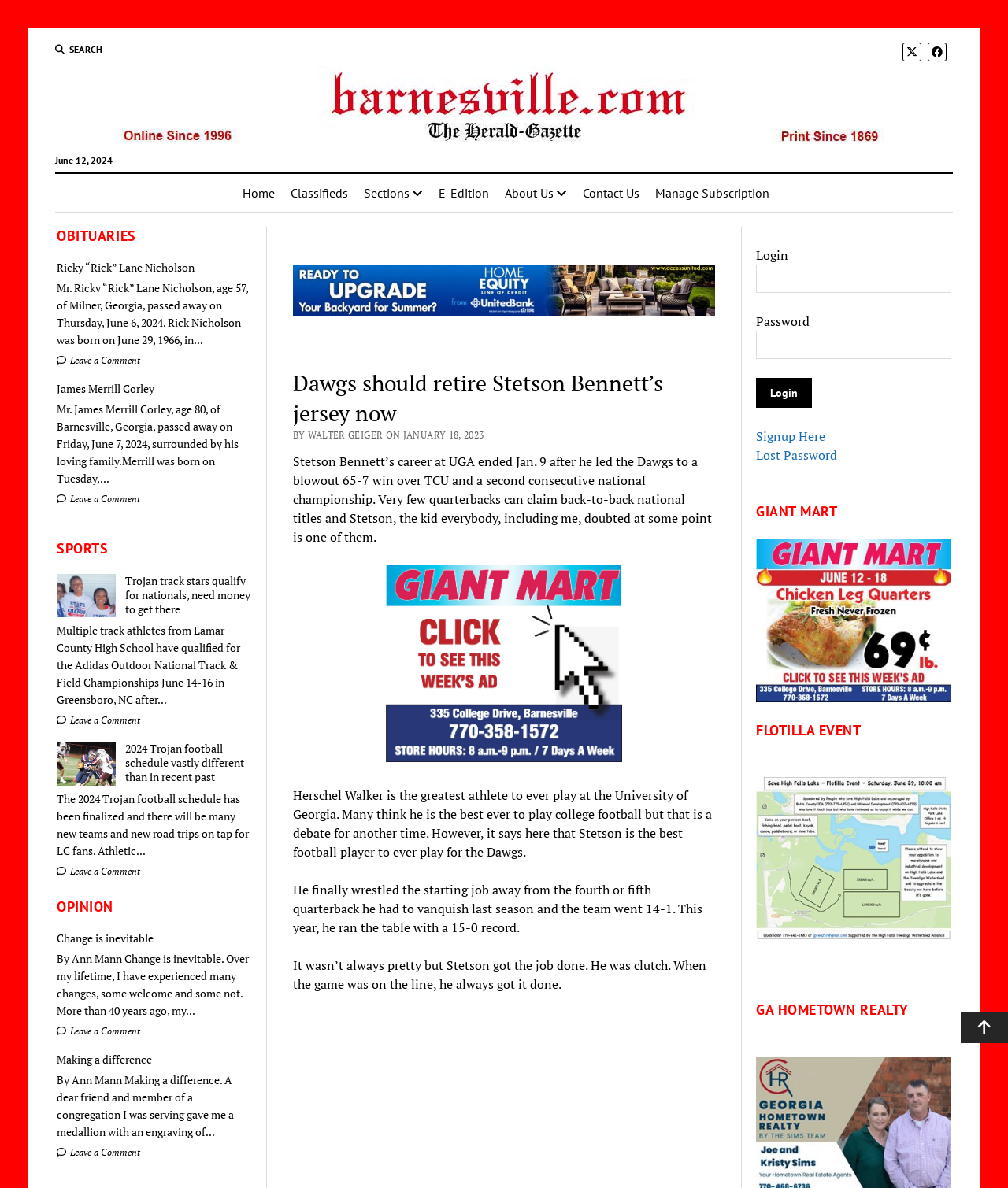Show the bounding box coordinates of the element that should be clicked to complete the task: "Leave a comment on the obituary of Ricky 'Rick' Lane Nicholson".

[0.056, 0.298, 0.139, 0.308]